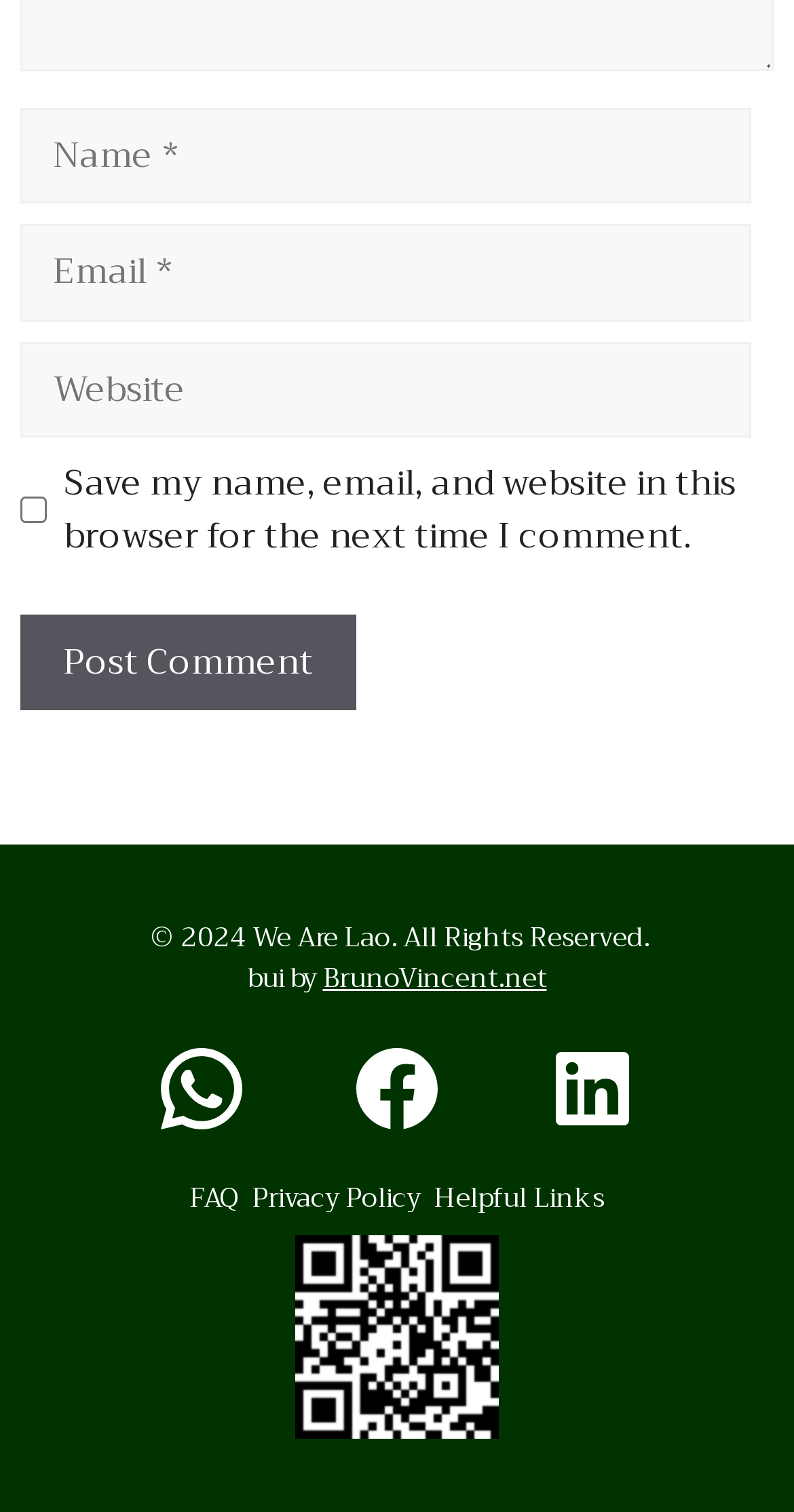What is the function of the checkbox?
Please respond to the question thoroughly and include all relevant details.

The checkbox is labeled 'Save my name, email, and website in this browser for the next time I comment', indicating that it allows users to save their data for future comments, making it easier to comment on the website.